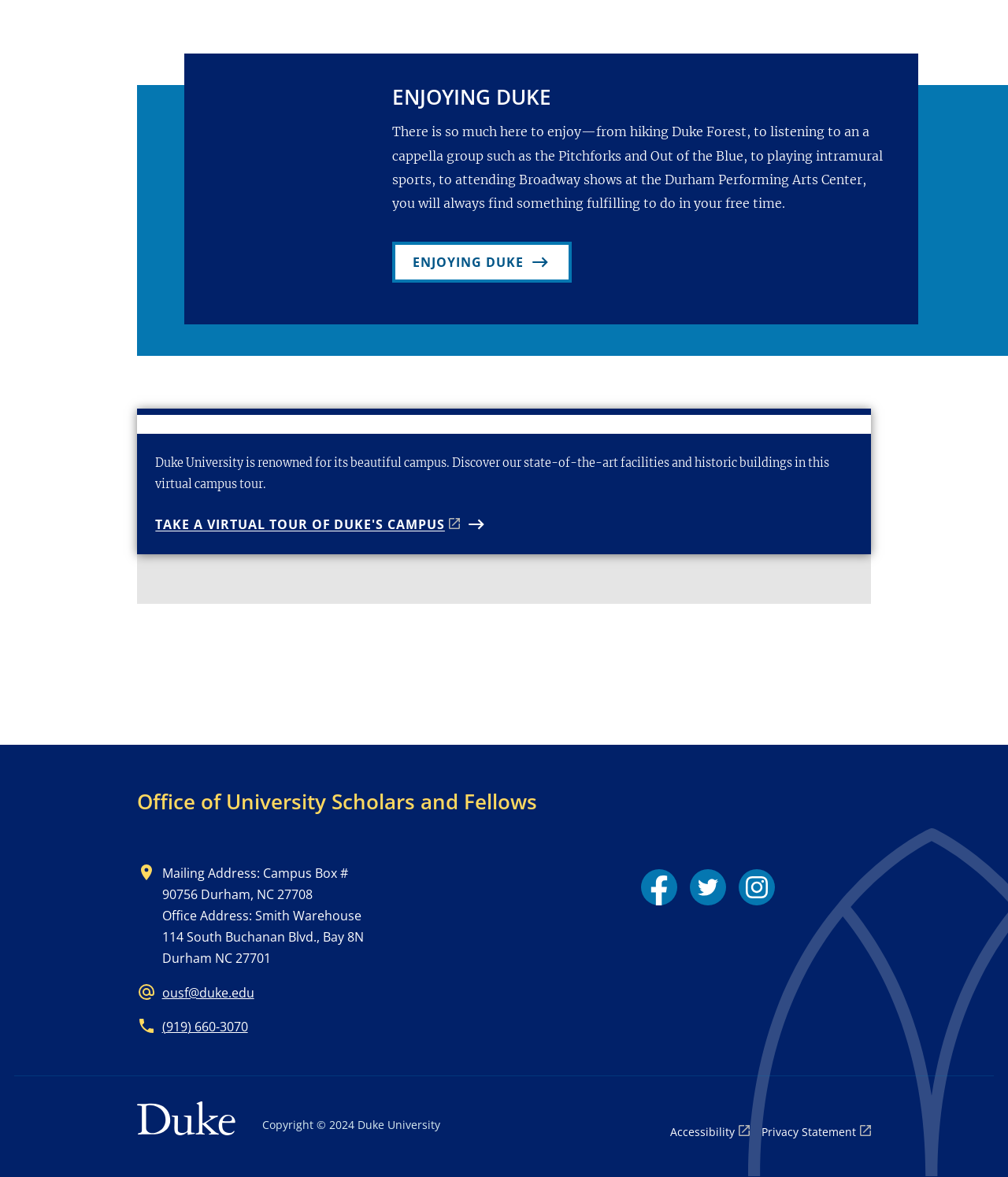Based on the element description: "ousf@duke.edu", identify the UI element and provide its bounding box coordinates. Use four float numbers between 0 and 1, [left, top, right, bottom].

[0.161, 0.836, 0.252, 0.851]